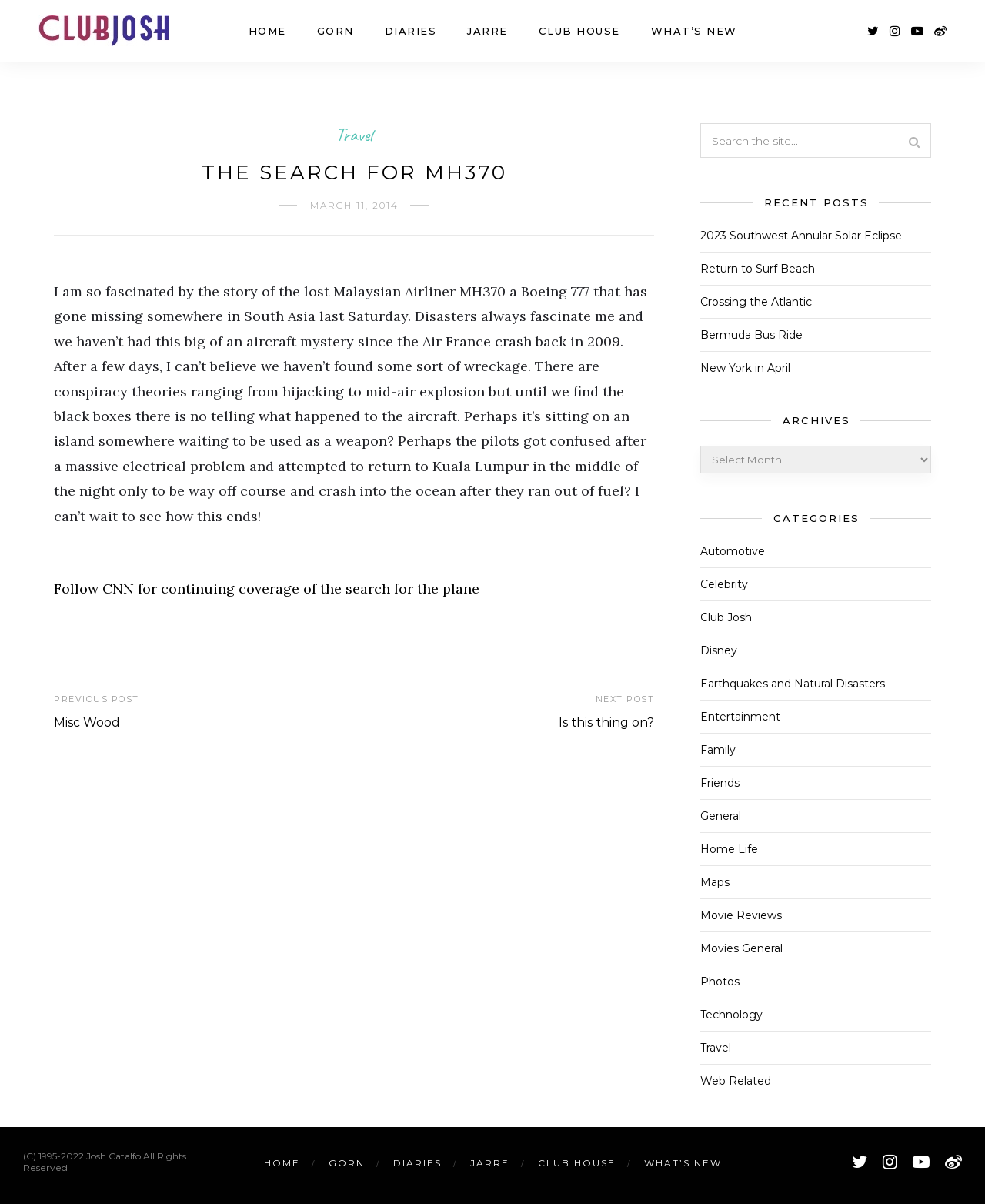What categories are available on the website?
Answer the question with as much detail as you can, using the image as a reference.

The website has multiple categories, including Automotive, Celebrity, Club Josh, Disney, Earthquakes and Natural Disasters, Entertainment, Family, Friends, General, Home Life, Maps, Movie Reviews, Movies General, Photos, Technology, Travel, and Web Related. These categories are listed under the 'CATEGORIES' heading.